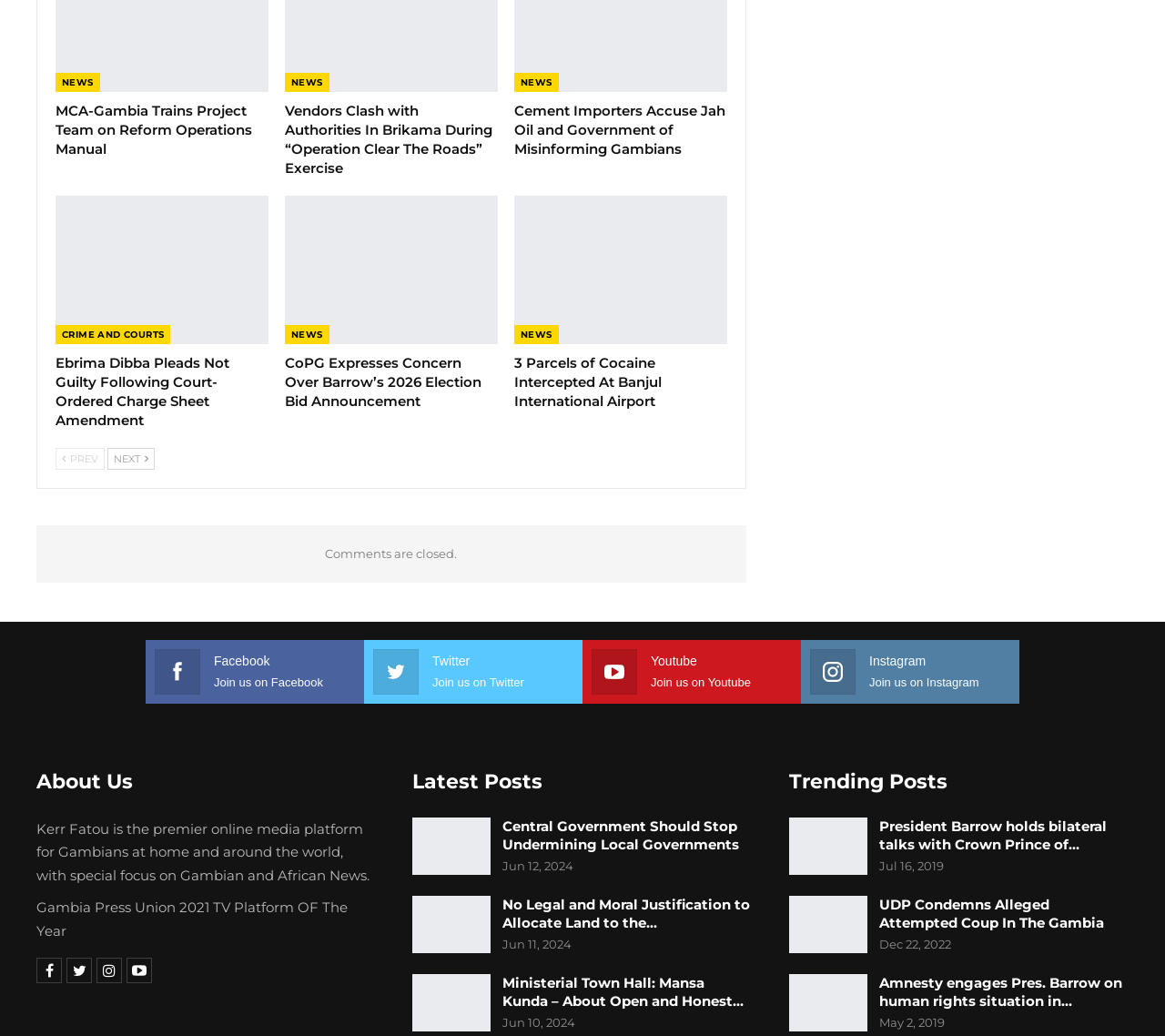Please answer the following question using a single word or phrase: 
What is the category of the news article 'Ebrima Dibba Pleads Not Guilty Following Court-Ordered Charge Sheet Amendment'?

CRIME AND COURTS